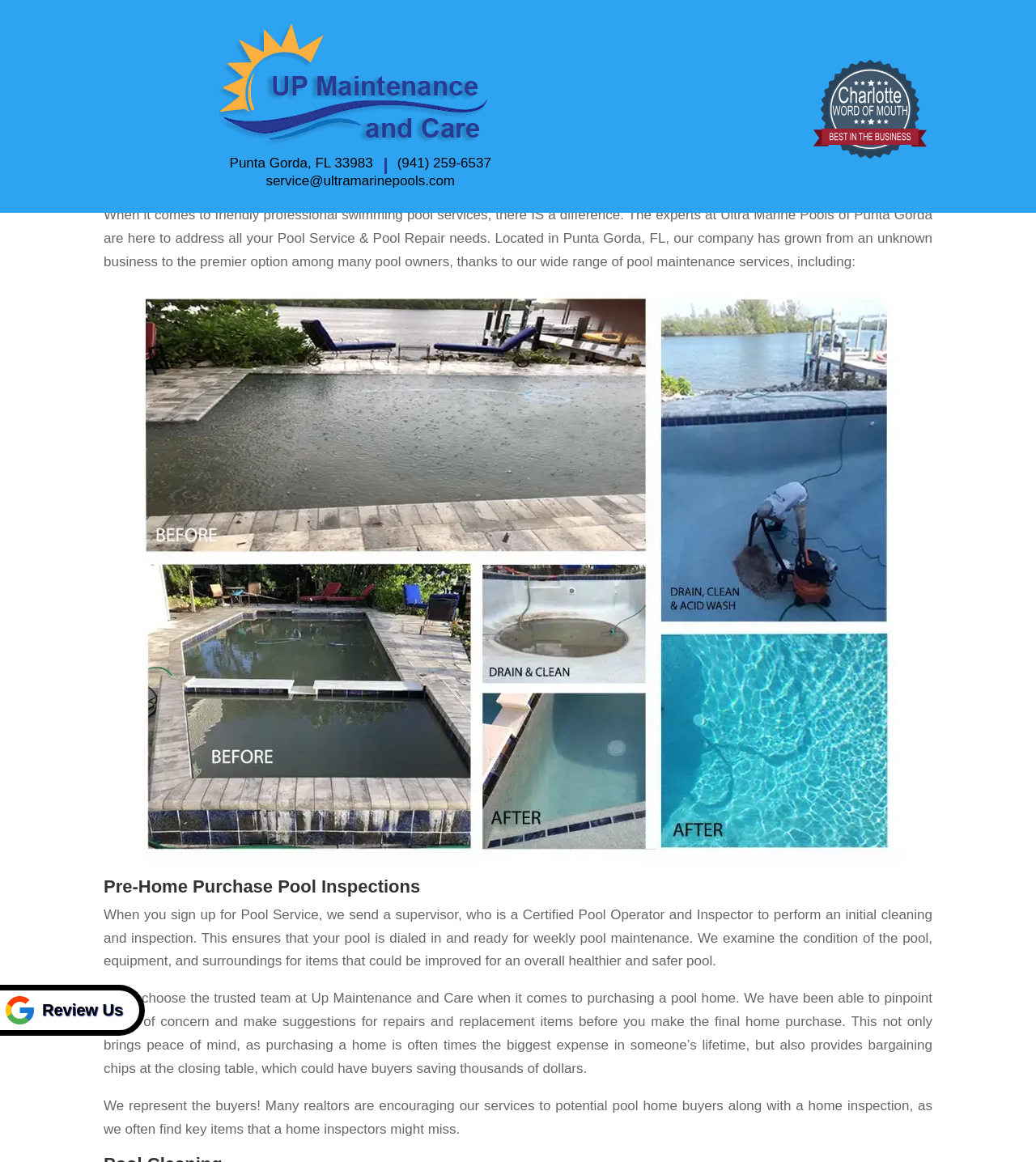Answer the following query with a single word or phrase:
What is the purpose of the pre-home purchase pool inspection?

To identify areas of concern